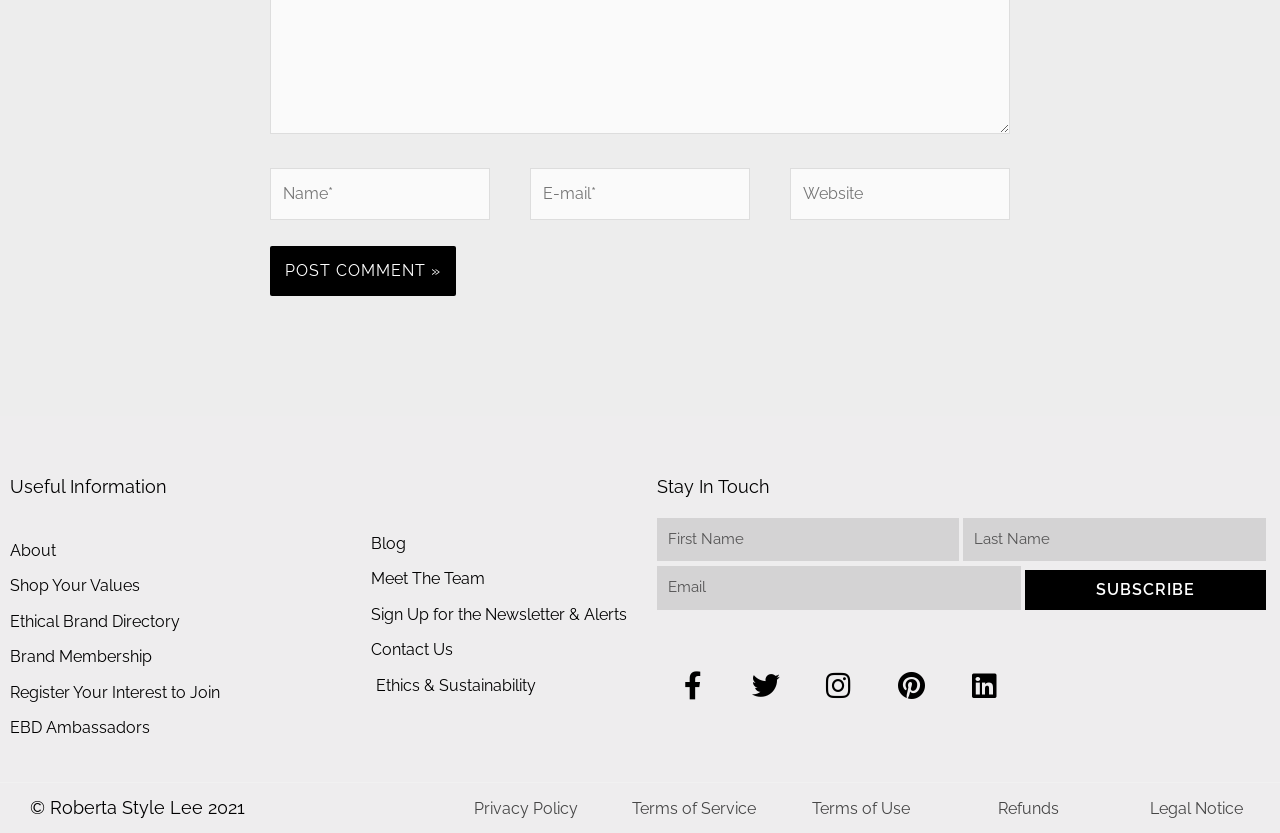Use one word or a short phrase to answer the question provided: 
What social media platforms are available for connection?

Facebook, Twitter, Instagram, Pinterest, and Linkedin